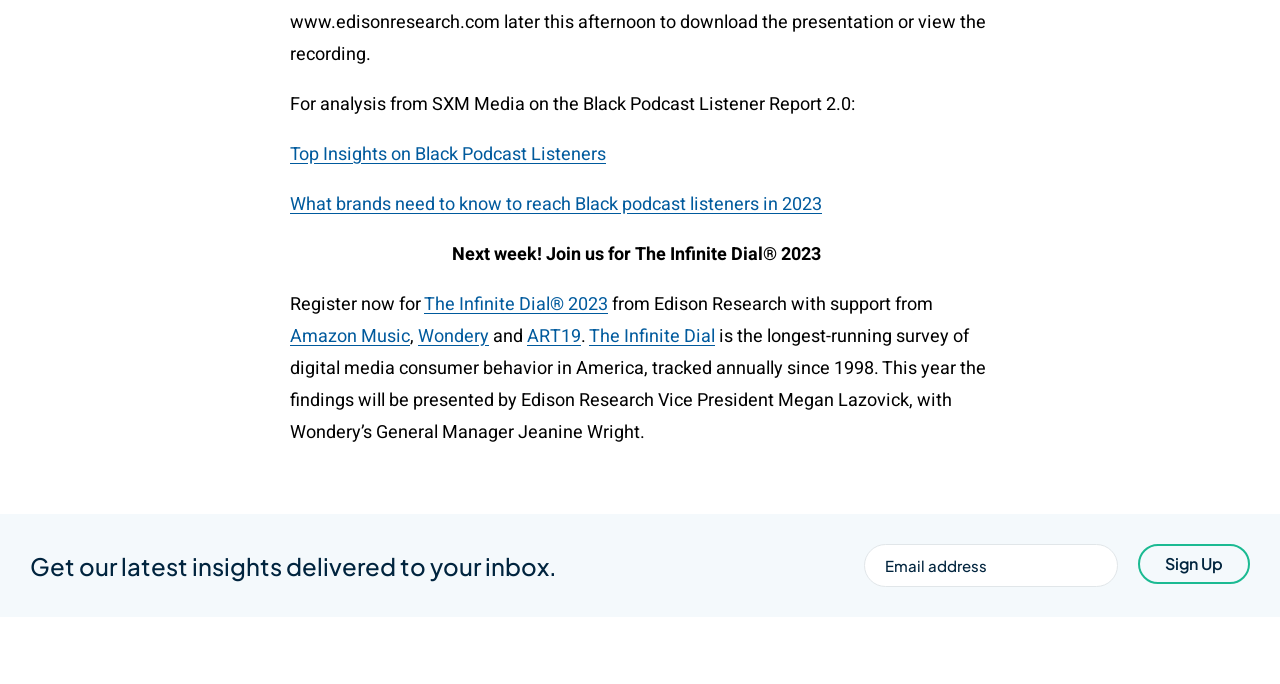Given the element description: "info@go-sup.co.uk", predict the bounding box coordinates of this UI element. The coordinates must be four float numbers between 0 and 1, given as [left, top, right, bottom].

None